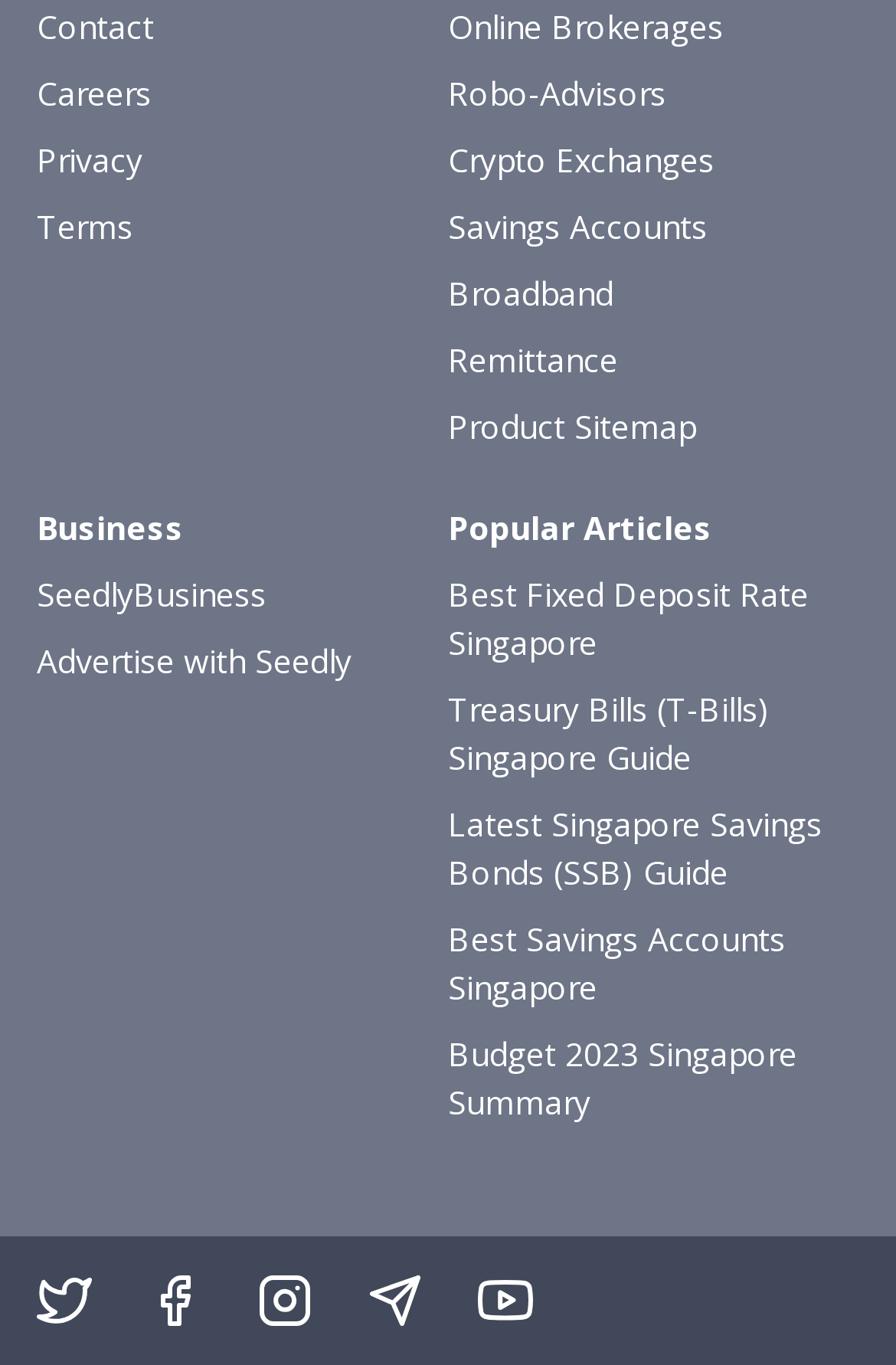Based on the element description, predict the bounding box coordinates (top-left x, top-left y, bottom-right x, bottom-right y) for the UI element in the screenshot: Broadband

[0.5, 0.197, 0.959, 0.233]